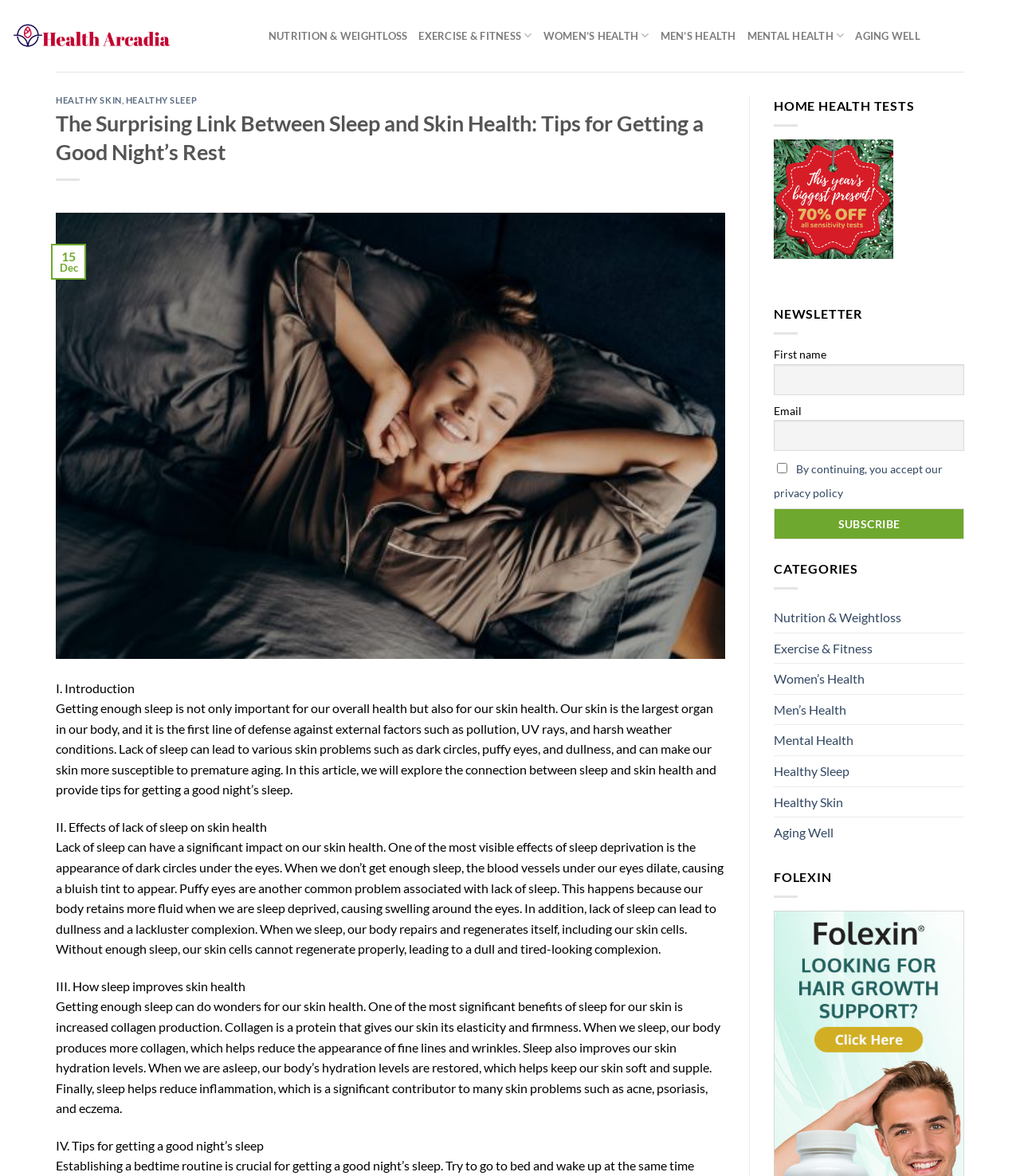Describe every aspect of the webpage in a detailed manner.

The webpage is about the connection between sleep and skin health, with a focus on providing tips for getting a good night's rest. At the top, there is a header section with a logo and a navigation menu featuring links to various health-related categories, including nutrition, exercise, women's health, and mental health.

Below the header, there is a main content section with a heading that reads "HEALTHY SKIN, HEALTHY SLEEP" and a subheading that summarizes the article's topic. The article is divided into four sections: an introduction, the effects of lack of sleep on skin health, how sleep improves skin health, and tips for getting a good night's sleep.

The introduction explains the importance of sleep for overall health and skin health, while the second section describes the negative effects of sleep deprivation on skin, including dark circles, puffy eyes, and dullness. The third section discusses the benefits of sleep for skin health, including increased collagen production, improved hydration, and reduced inflammation. The final section provides tips for getting a good night's sleep.

On the right side of the page, there is a sidebar with a newsletter subscription form, a list of categories, and a section promoting a product called FOLEXIN. At the bottom of the page, there is a footer section with a link to the website's home page and a social media icon.

Throughout the page, there are various links and buttons, including a "Subscribe" button and links to other articles and categories. The overall layout is clean and easy to navigate, with clear headings and concise text.